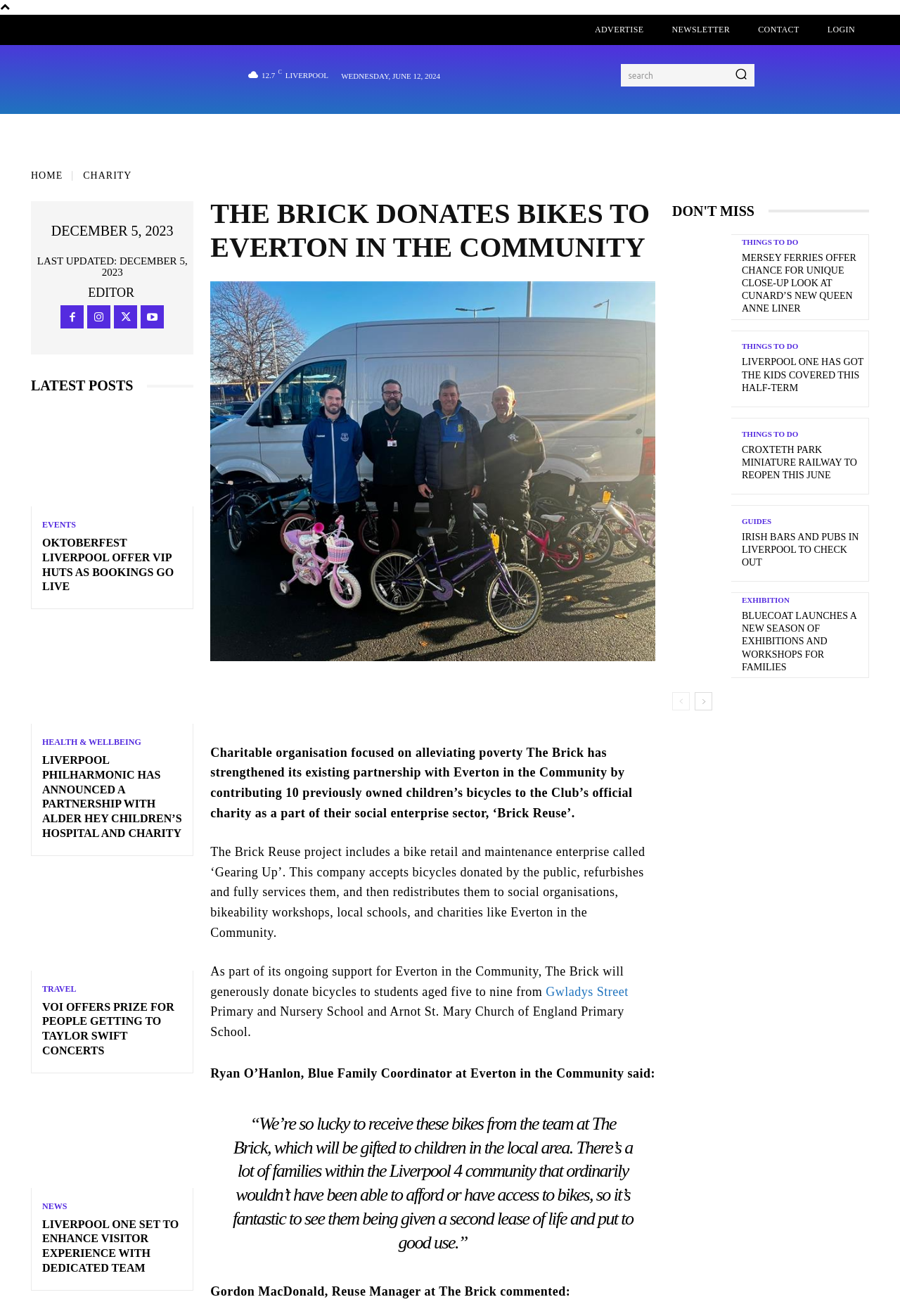By analyzing the image, answer the following question with a detailed response: What is the position of Ryan O'Hanlon?

I found the answer by reading the text in the webpage, specifically the sentence 'Ryan O’Hanlon, Blue Family Coordinator at Everton in the Community said:' which mentions the position of Ryan O'Hanlon.